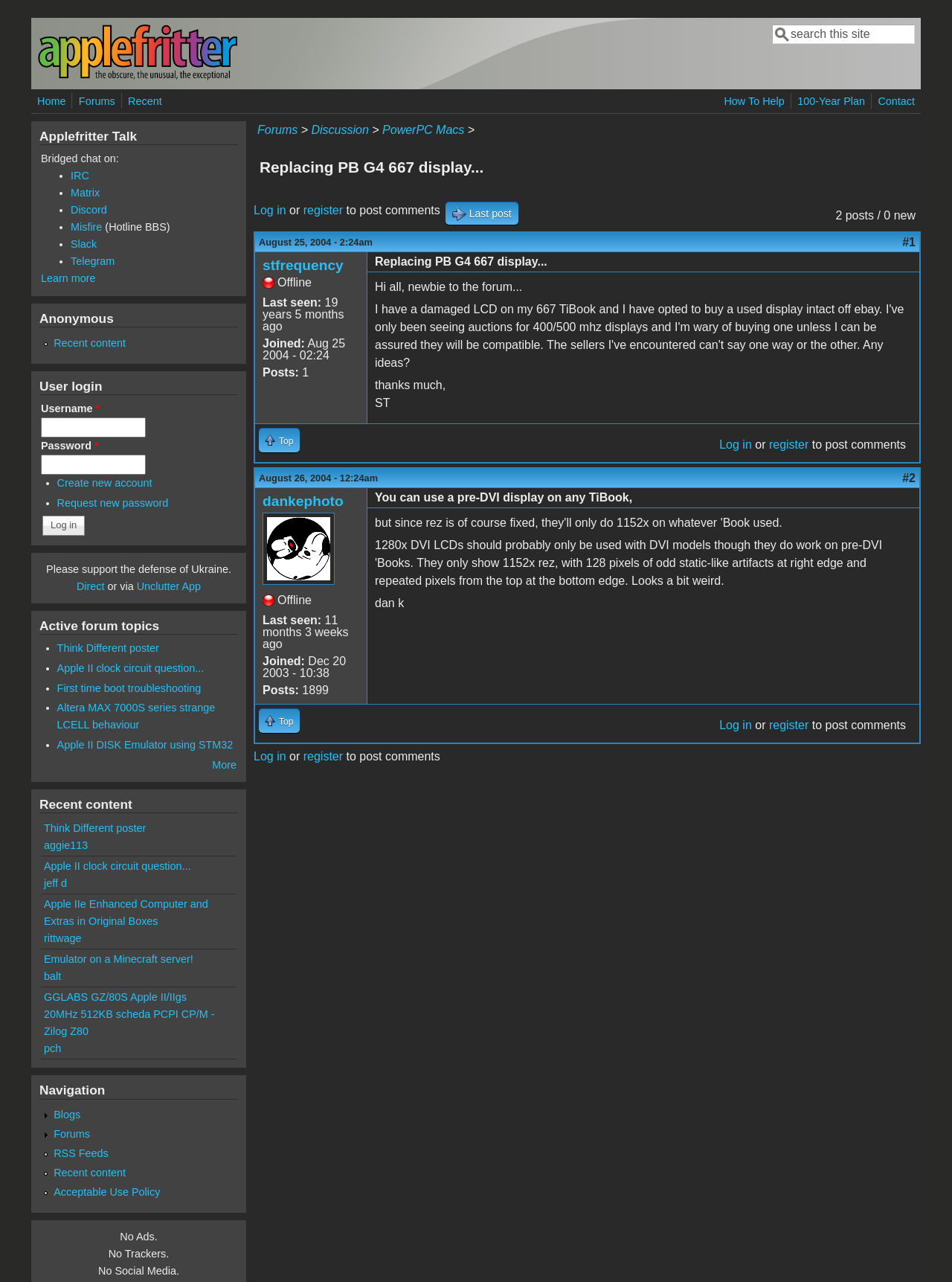Locate the bounding box coordinates of the area that needs to be clicked to fulfill the following instruction: "check Applefritter Talk". The coordinates should be in the format of four float numbers between 0 and 1, namely [left, top, right, bottom].

[0.041, 0.1, 0.25, 0.113]